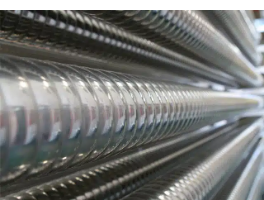Compose an extensive description of the image.

The image prominently features a close-up view of corrugated tubes, showcasing their intricate design. These tubes are integral to the efficiency of tubular heat exchangers, a technology favored in various industrial applications for their superior heat transfer capabilities. The corrugations along the surface of the tubes disrupt laminar flow, promoting turbulence, which enhances the thermal efficiency of heat exchange processes. This visual representation highlights the modern manufacturing techniques used in creating these tubes, emphasizing the smooth, shiny finish that underlines their functional and aesthetic qualities. Such designs are crucial for applications requiring compact and efficient thermal management solutions.